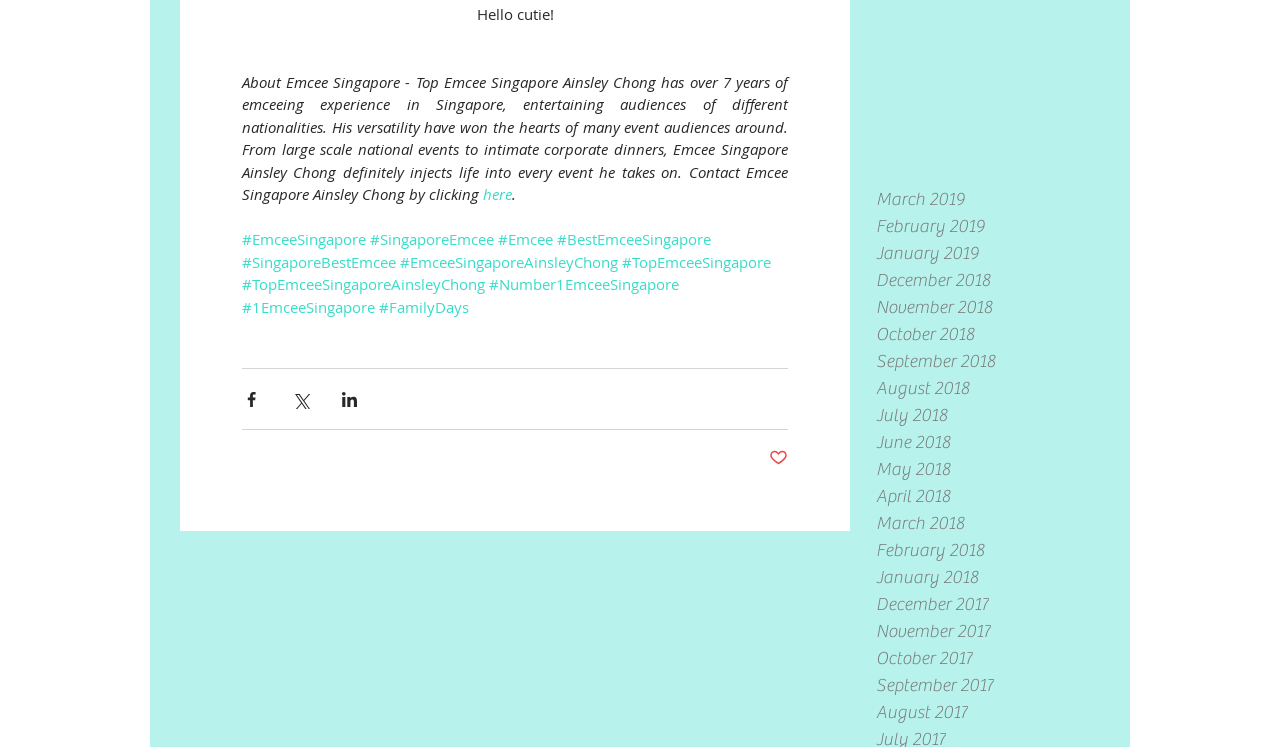Determine the bounding box coordinates of the region that needs to be clicked to achieve the task: "Share via Twitter".

[0.227, 0.521, 0.242, 0.547]